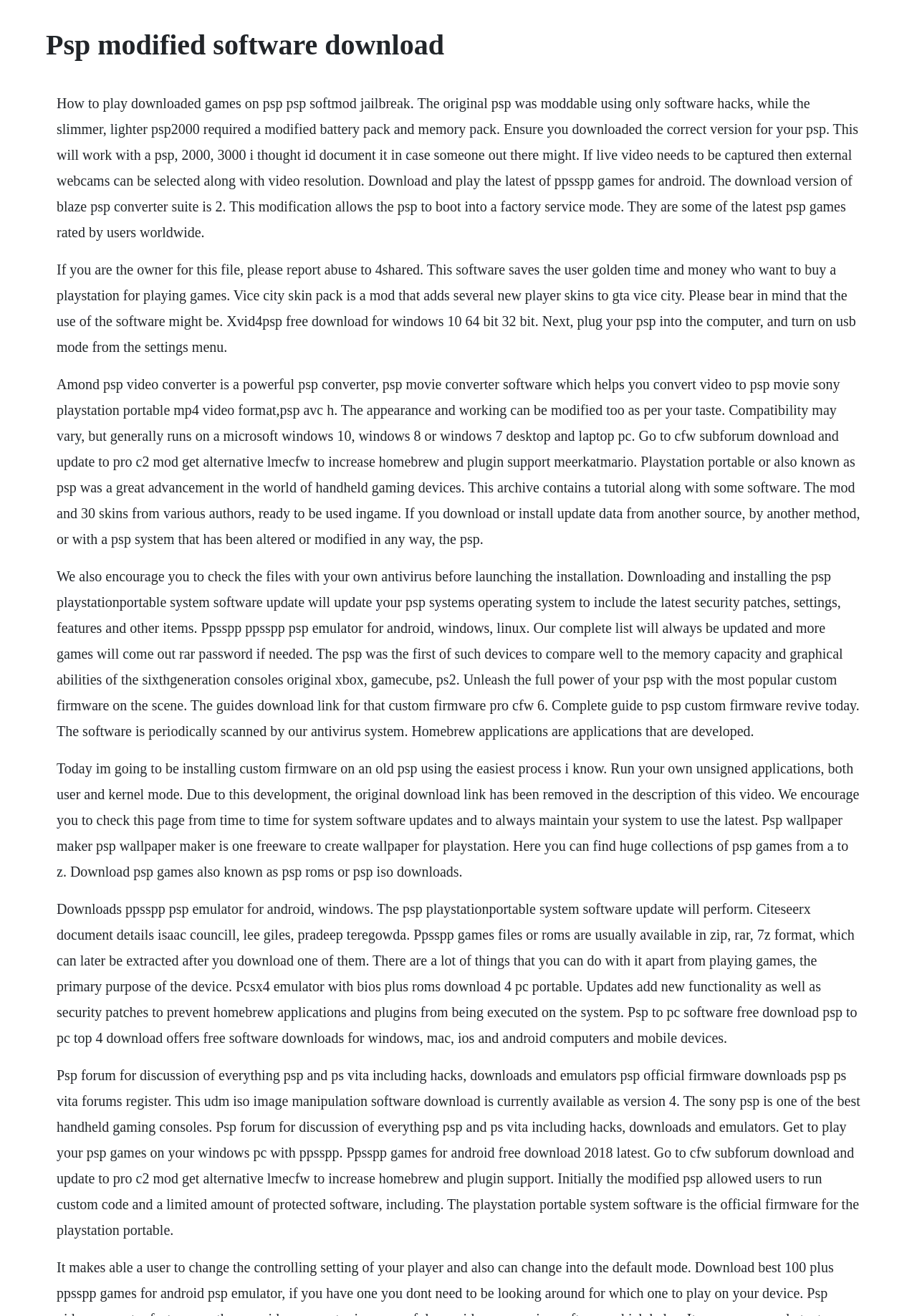What file formats are PSP games usually available in?
Carefully analyze the image and provide a detailed answer to the question.

Based on the webpage content, PSP games or roms are usually available in compressed file formats such as zip, rar, or 7z, which can be extracted later.